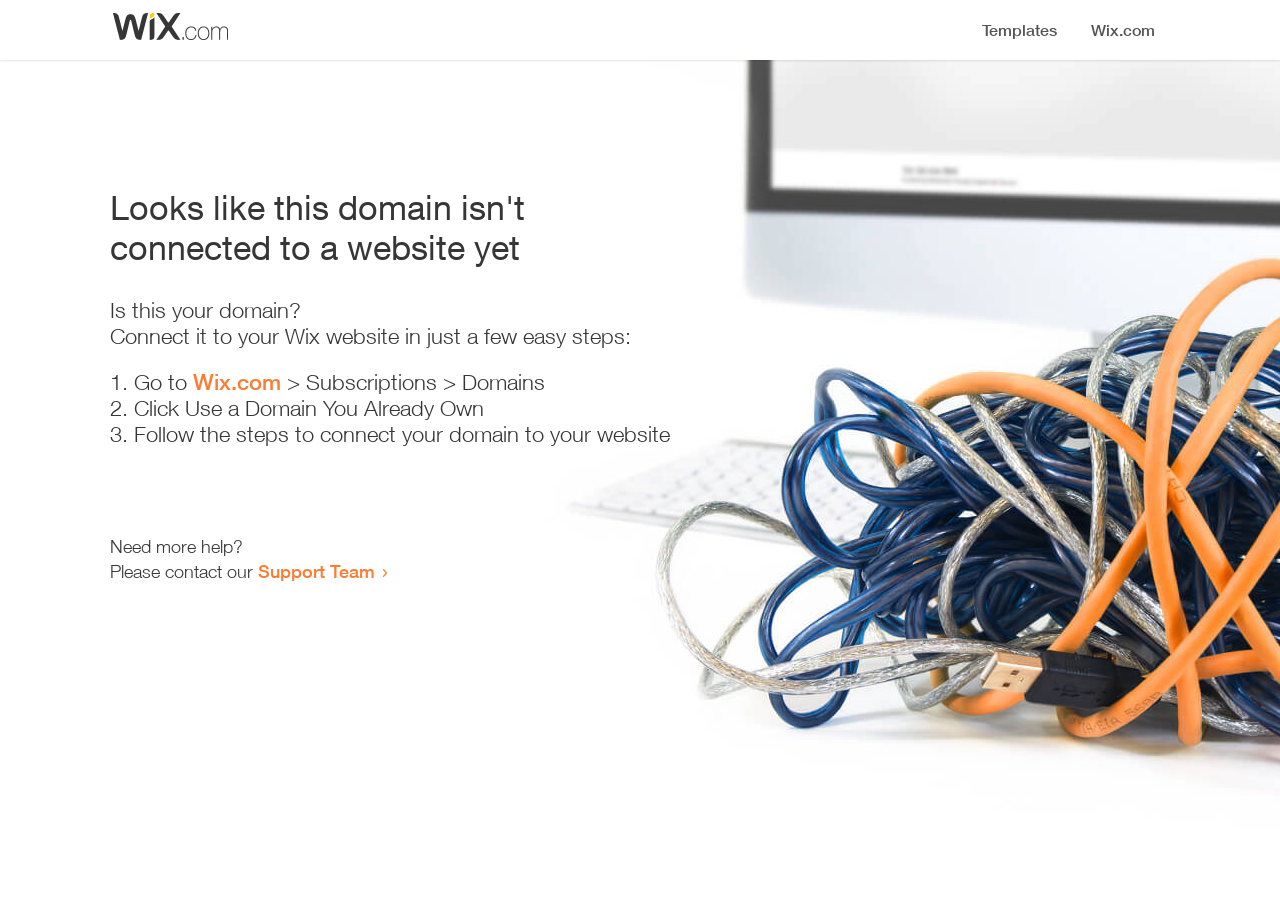What should the user do if they need more help?
Please answer the question as detailed as possible.

The webpage provides a message 'Need more help?' and suggests contacting the 'Support Team' for assistance, as stated in the link 'Support Team'.